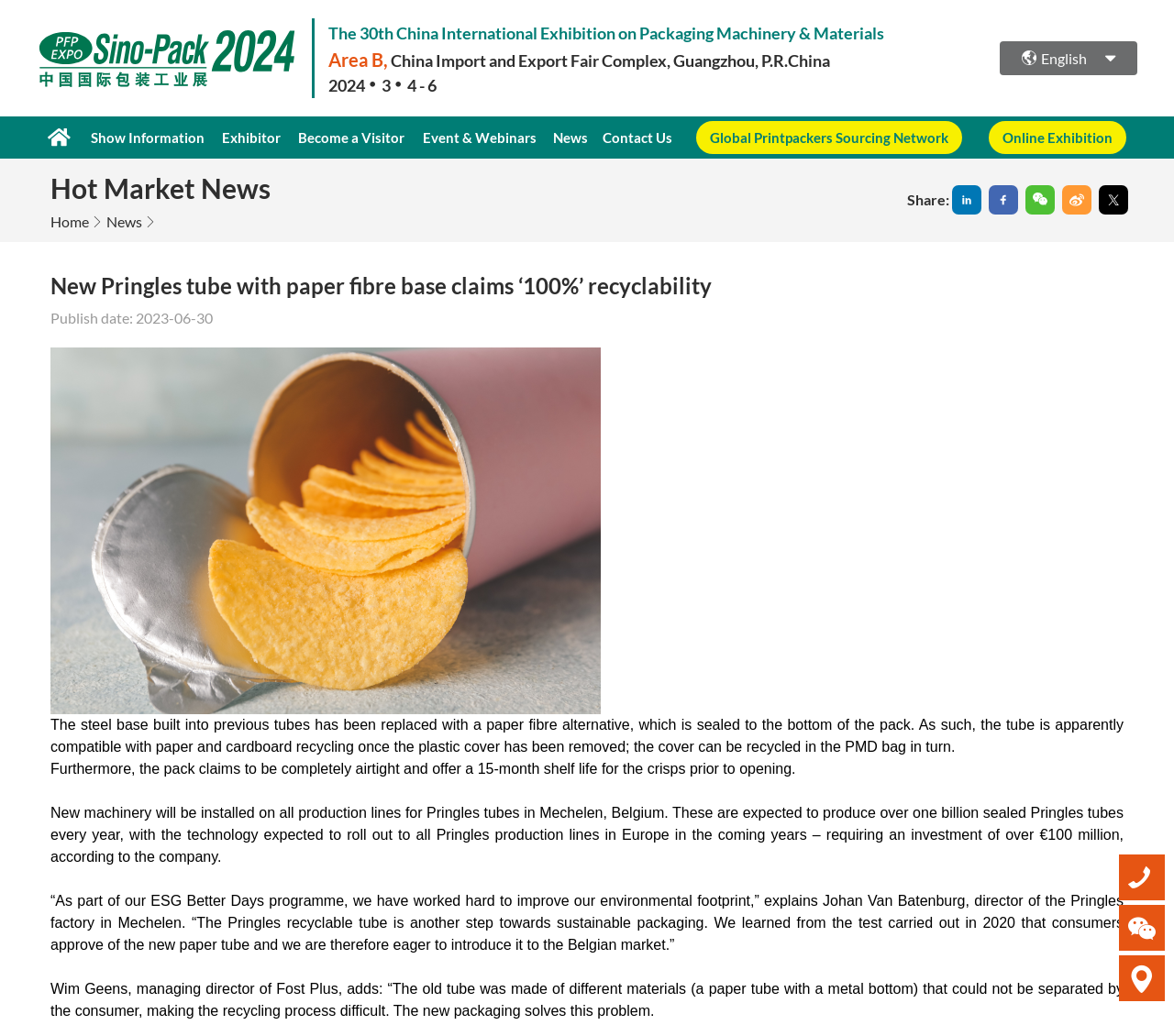Find the bounding box coordinates for the element that must be clicked to complete the instruction: "Click the 'Show Information' link". The coordinates should be four float numbers between 0 and 1, indicated as [left, top, right, bottom].

[0.074, 0.112, 0.178, 0.153]